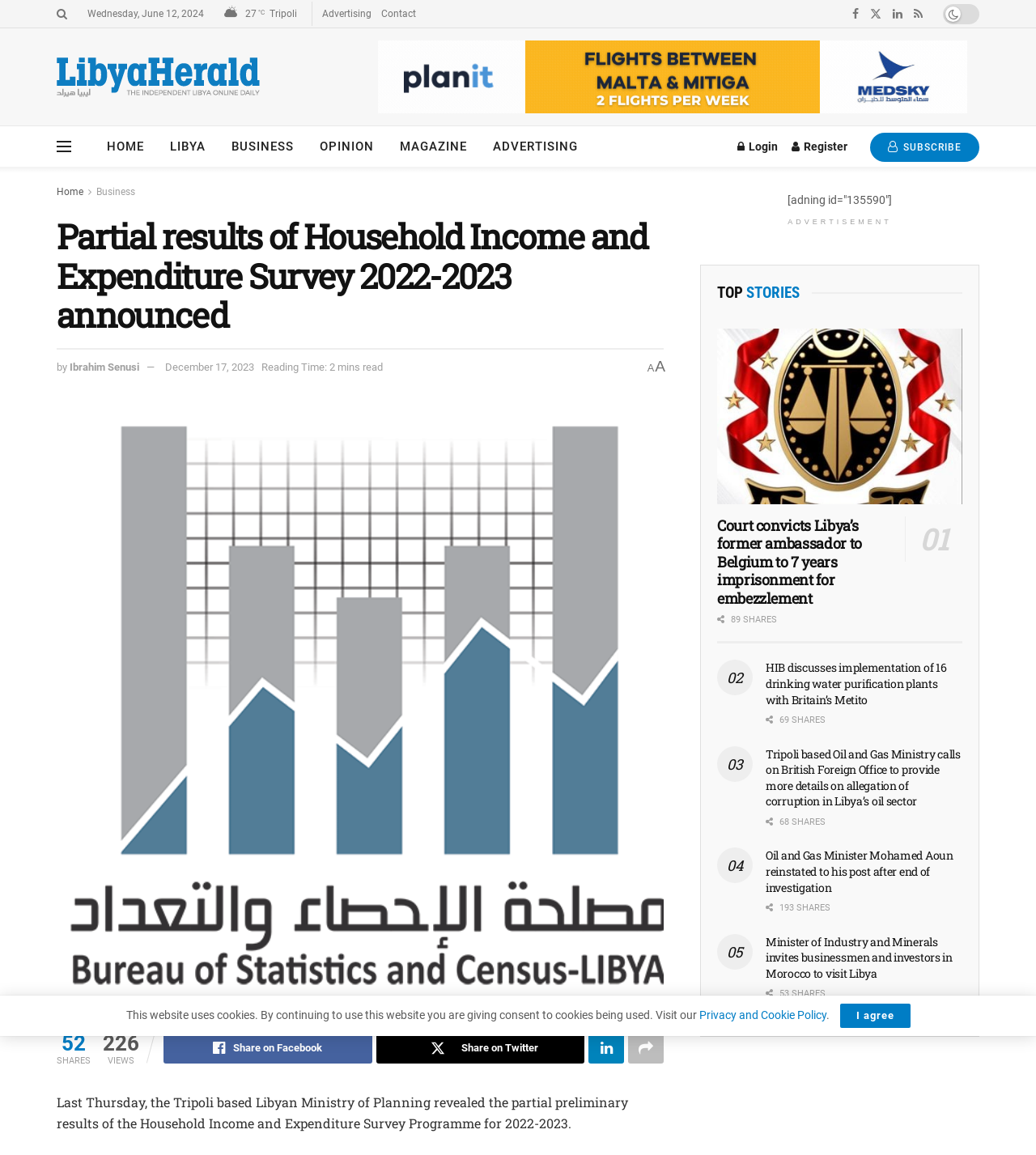Find the bounding box coordinates for the area you need to click to carry out the instruction: "Click on the 'HOME' link". The coordinates should be four float numbers between 0 and 1, indicated as [left, top, right, bottom].

[0.091, 0.109, 0.152, 0.144]